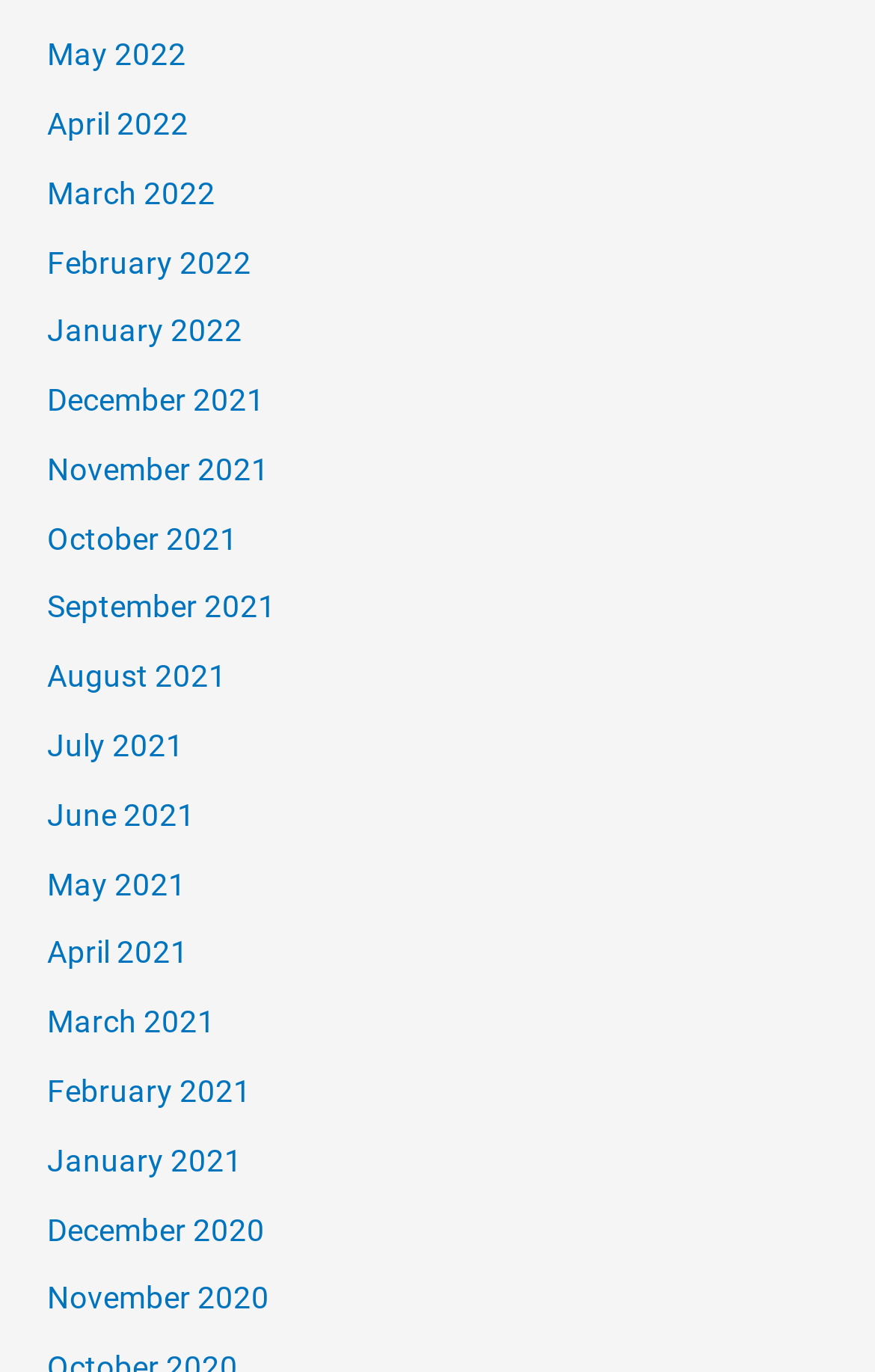Give the bounding box coordinates for this UI element: "May 2021". The coordinates should be four float numbers between 0 and 1, arranged as [left, top, right, bottom].

[0.054, 0.631, 0.213, 0.657]